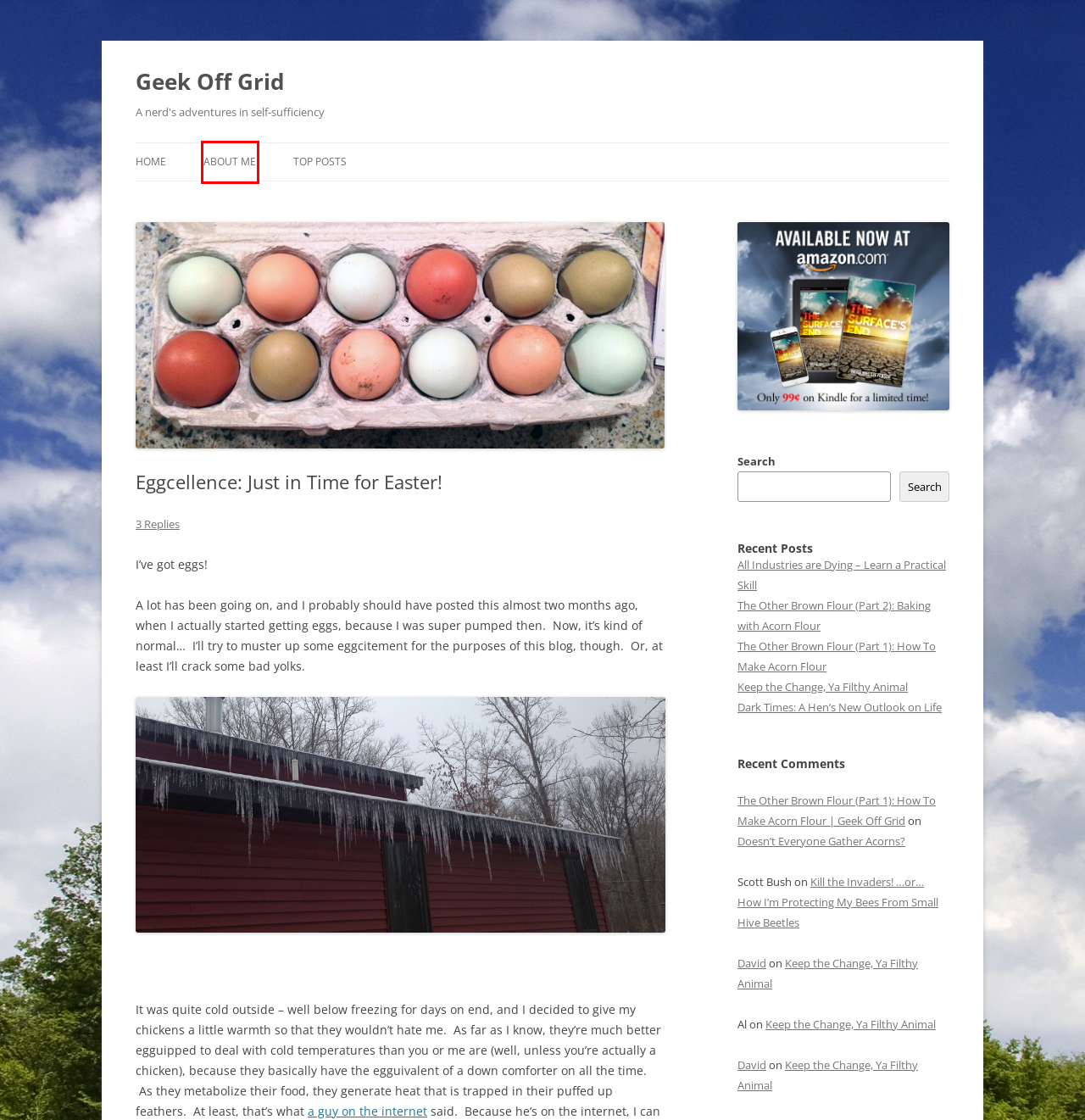You are given a screenshot of a webpage with a red bounding box around an element. Choose the most fitting webpage description for the page that appears after clicking the element within the red bounding box. Here are the candidates:
A. Keep the Change, Ya Filthy Animal | Geek Off Grid
B. David Joel Stevenson
C. Dark Times:  A Hen’s New Outlook on Life | Geek Off Grid
D. admin | Geek Off Grid
E. Top Posts | Geek Off Grid
F. All Industries are Dying – Learn a Practical Skill | Geek Off Grid
G. The Other Brown Flour (Part 2): Baking with Acorn Flour | Geek Off Grid
H. Geek Off Grid | A nerd's adventures in self-sufficiency

B